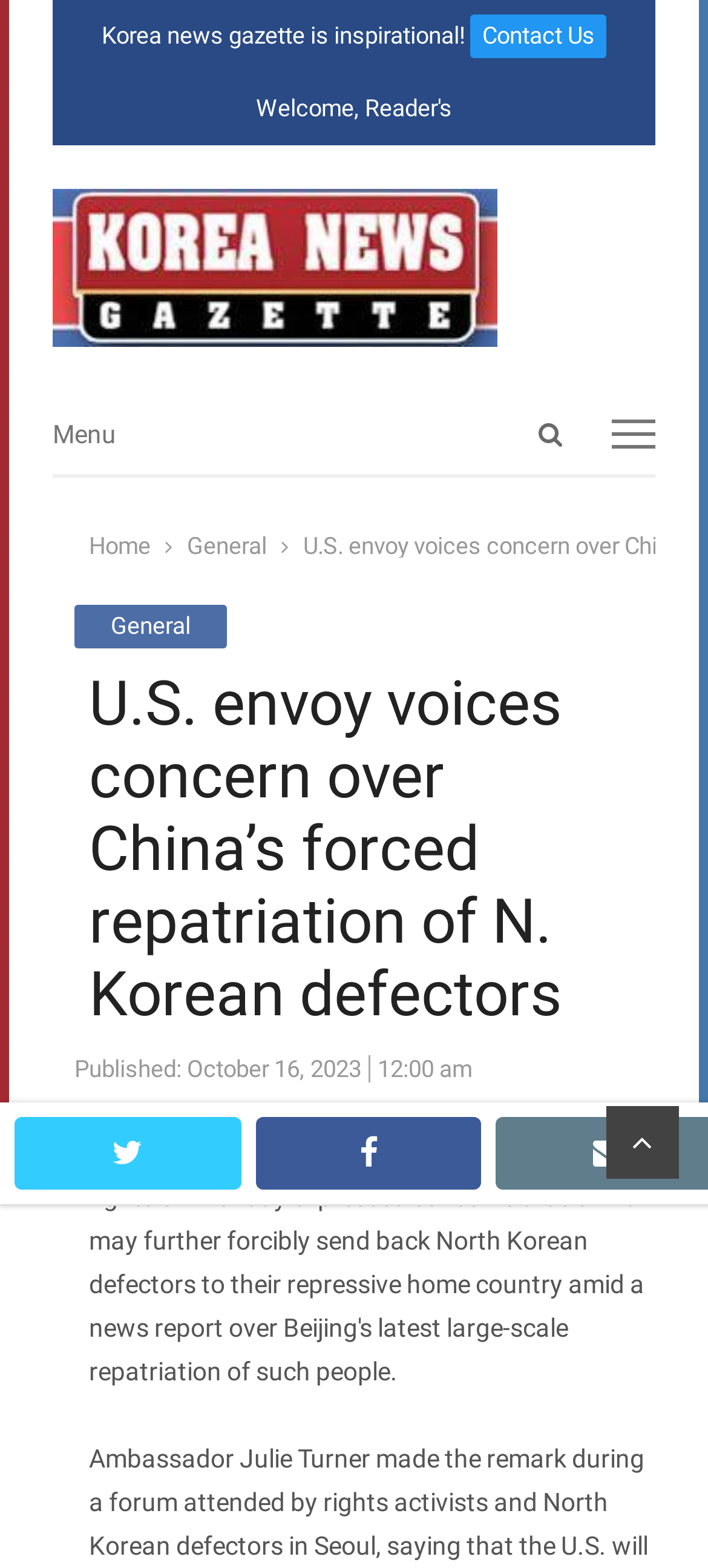What is the topic of the main article?
Please give a well-detailed answer to the question.

The topic of the main article can be found in the middle of the webpage, where it is displayed as a heading. It is also the title of the article that is being discussed on the webpage.